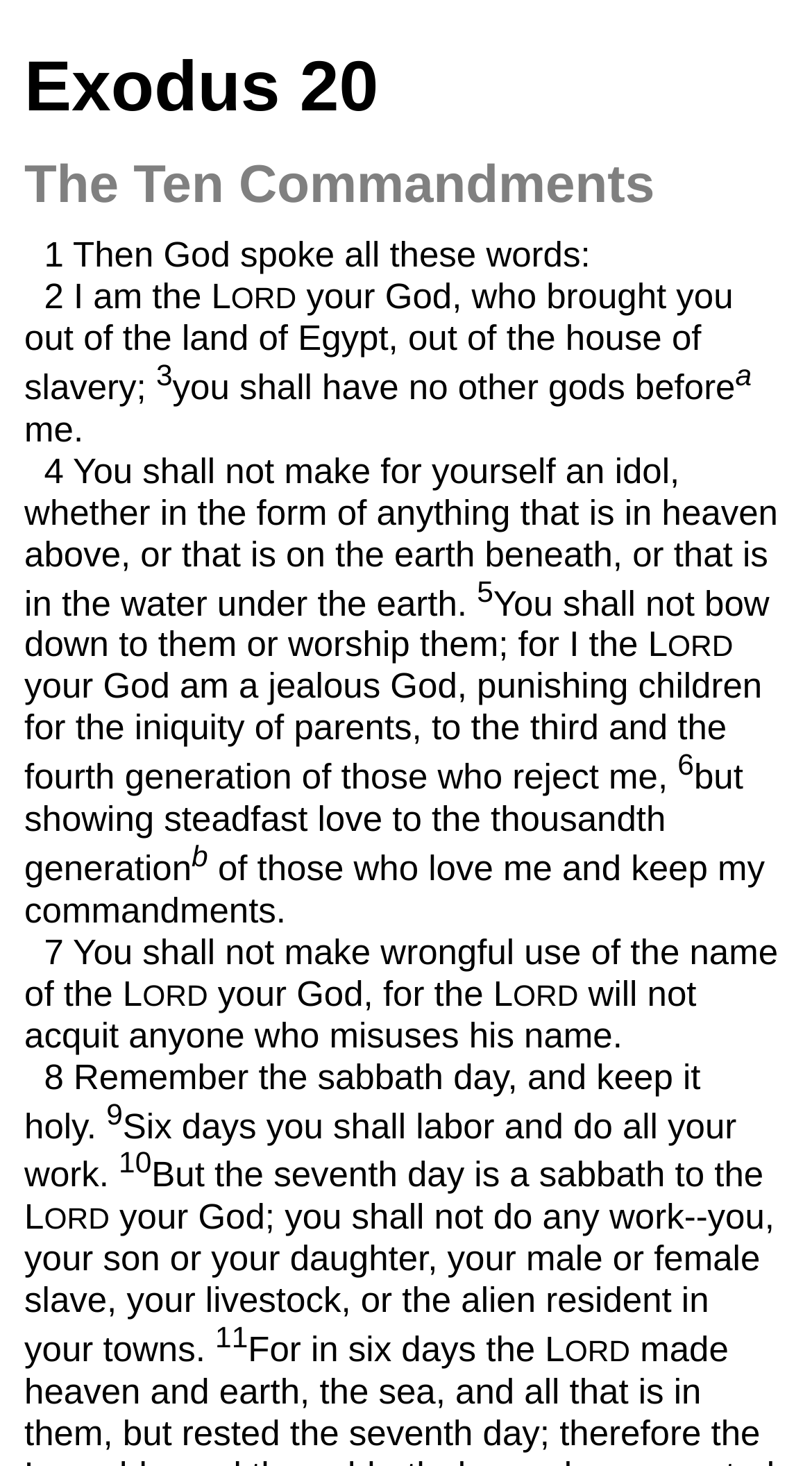Who is commanded to rest on the Sabbath day?
Look at the screenshot and respond with a single word or phrase.

You, your son or your daughter, your male or female slave, your livestock, or the alien resident in your towns